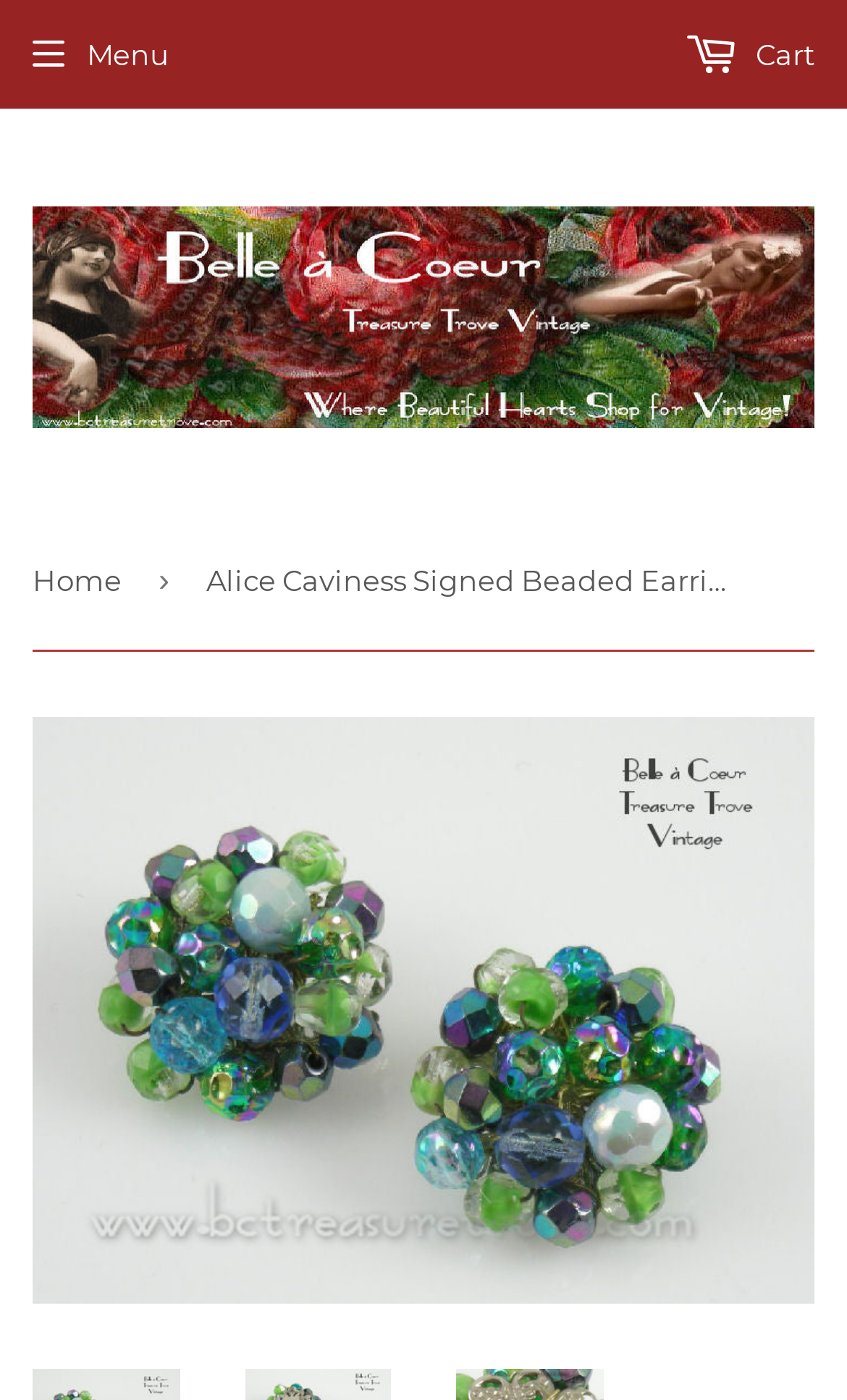Describe the entire webpage, focusing on both content and design.

This webpage is about a pair of vintage bead cluster clip earrings signed by Alice Caviness. At the top left corner, there is a link to "Belle à Coeur Treasure Trove" accompanied by an image with the same name. Below this, there is a layout table that spans the entire width of the page. On the top left of this table, a "Menu" button is located, which is not expanded. To the right of the "Menu" button, a link to the cart is situated. 

Above the main content, a navigation section labeled "breadcrumbs" is present, which contains a link to "Home". The main content of the page is an image of the Alice Caviness Blue Green Beaded Cluster Clip Earrings, which takes up most of the page's width and height, positioned below the navigation section. The image is centered, with a small gap at the top and bottom.